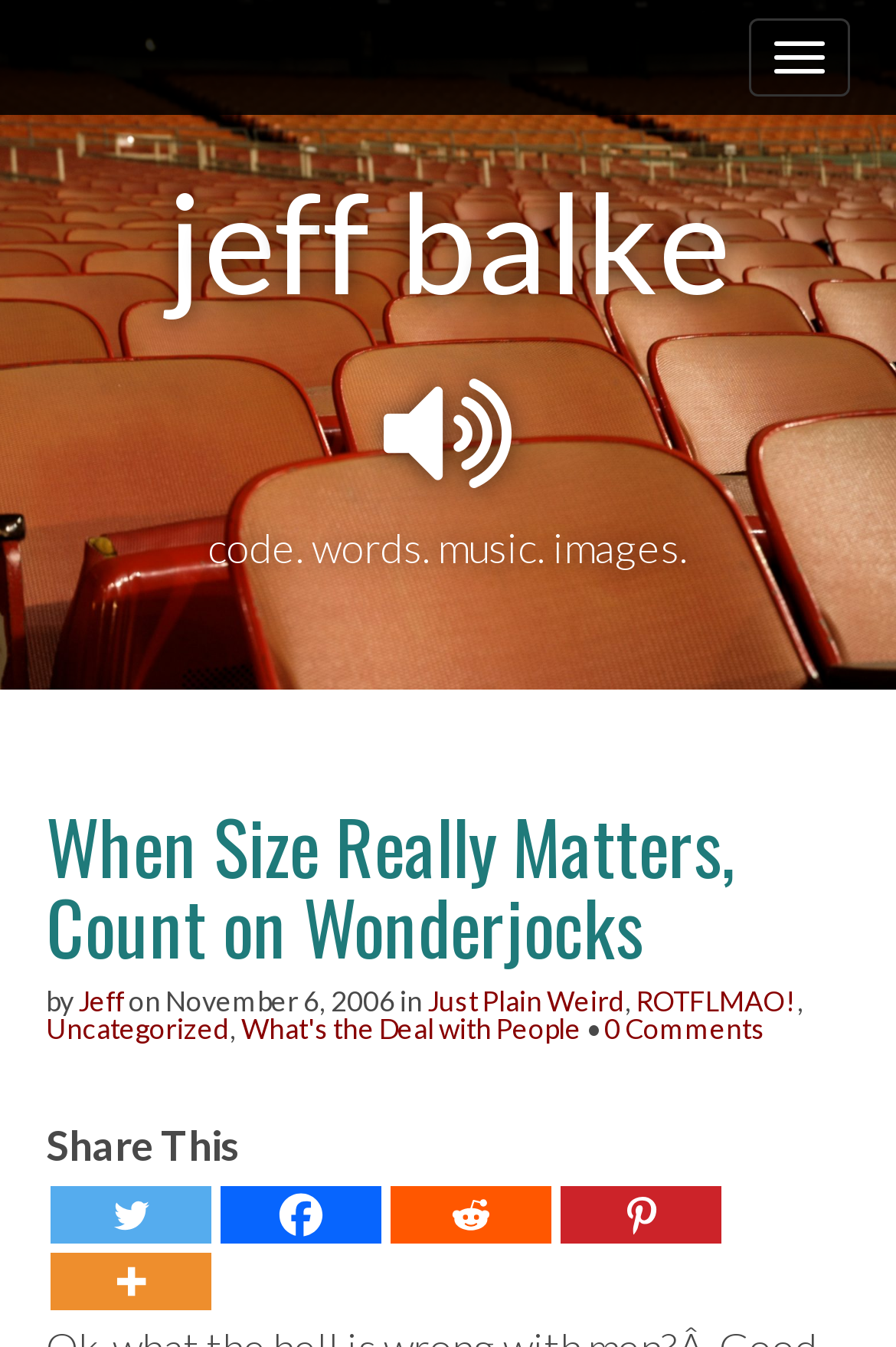Provide a short answer to the following question with just one word or phrase: What is the date of the article?

November 6, 2006